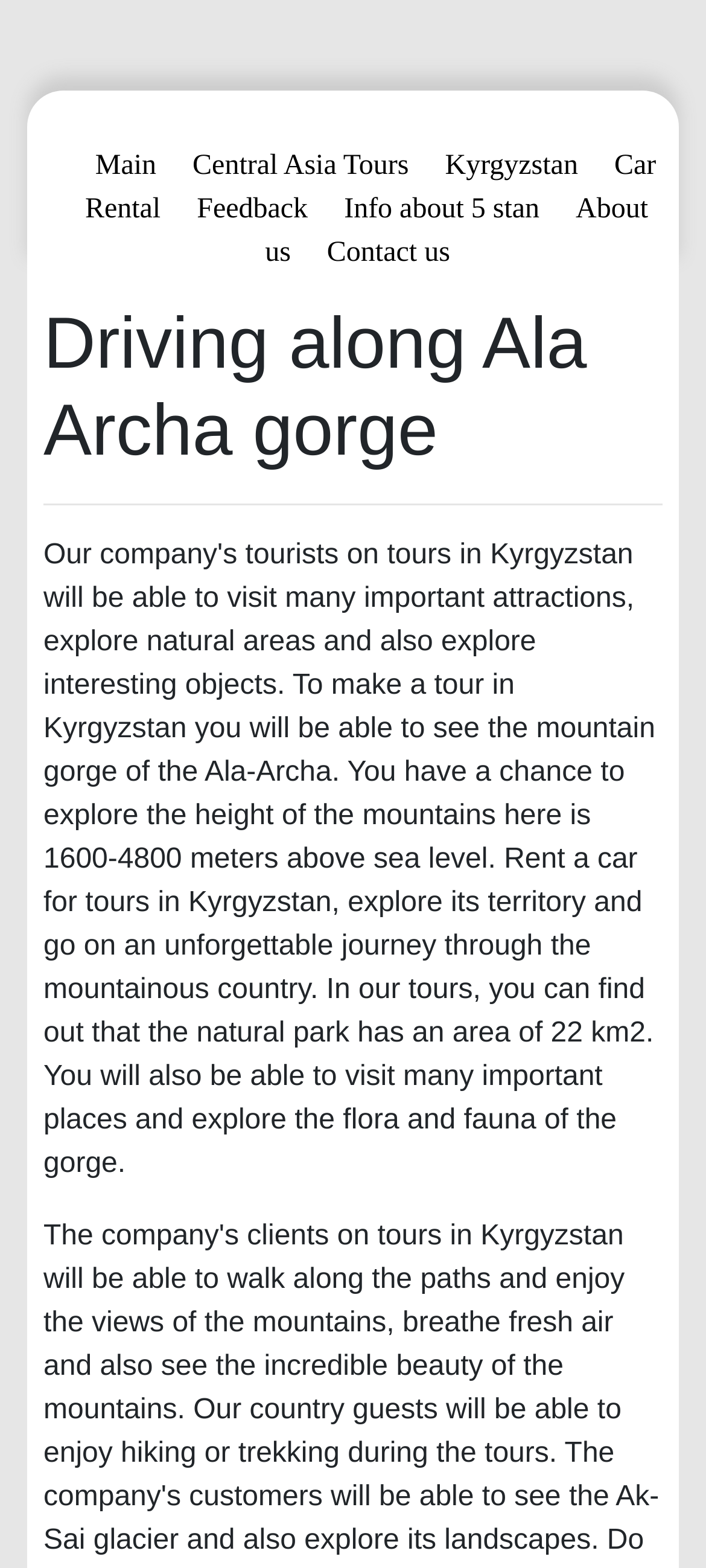What type of activity is promoted on this webpage?
Look at the image and respond with a one-word or short phrase answer.

Tours